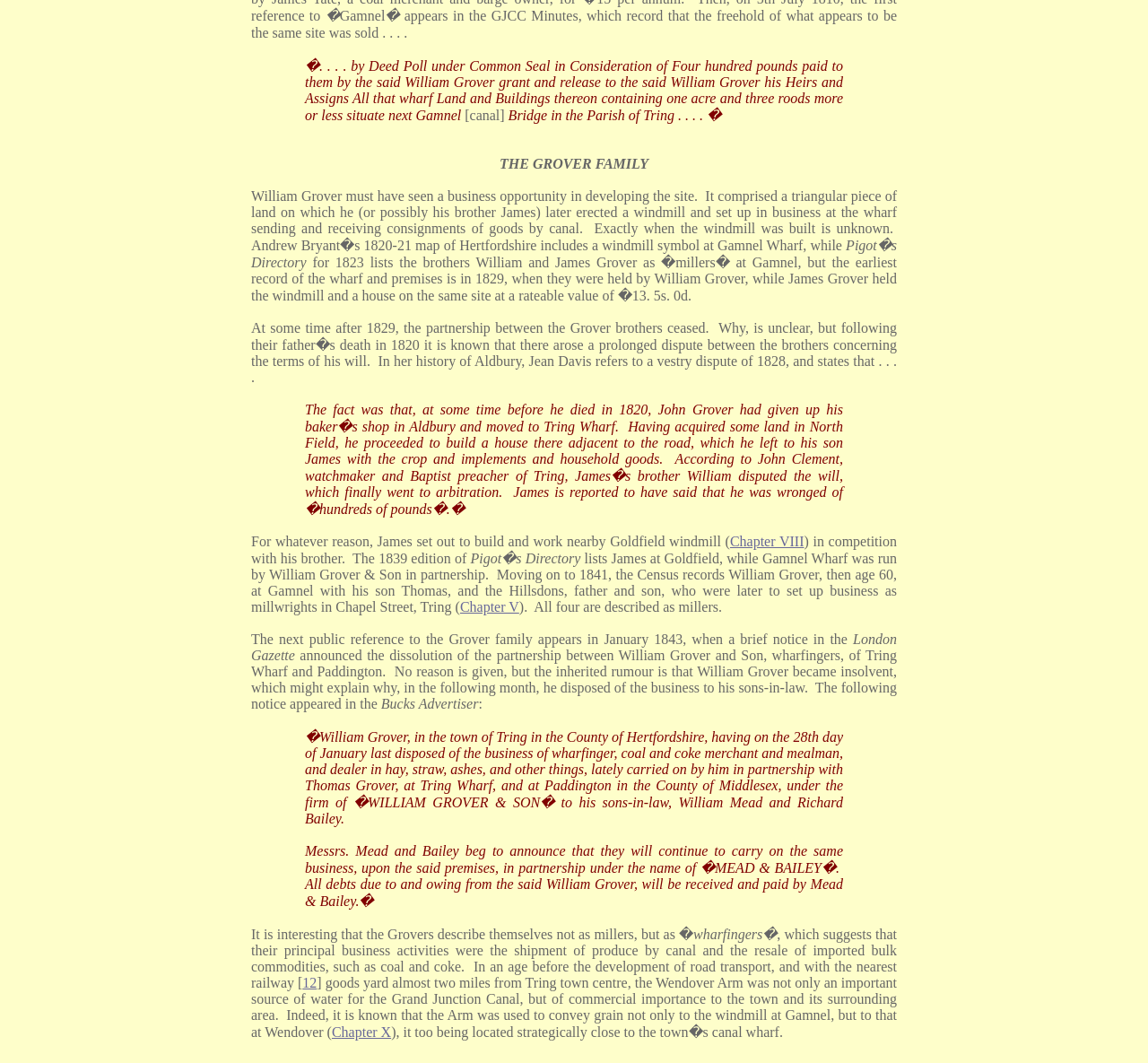Respond to the following question using a concise word or phrase: 
What is the name of the newspaper that announced the dissolution of the partnership between William Grover and Son?

London Gazette